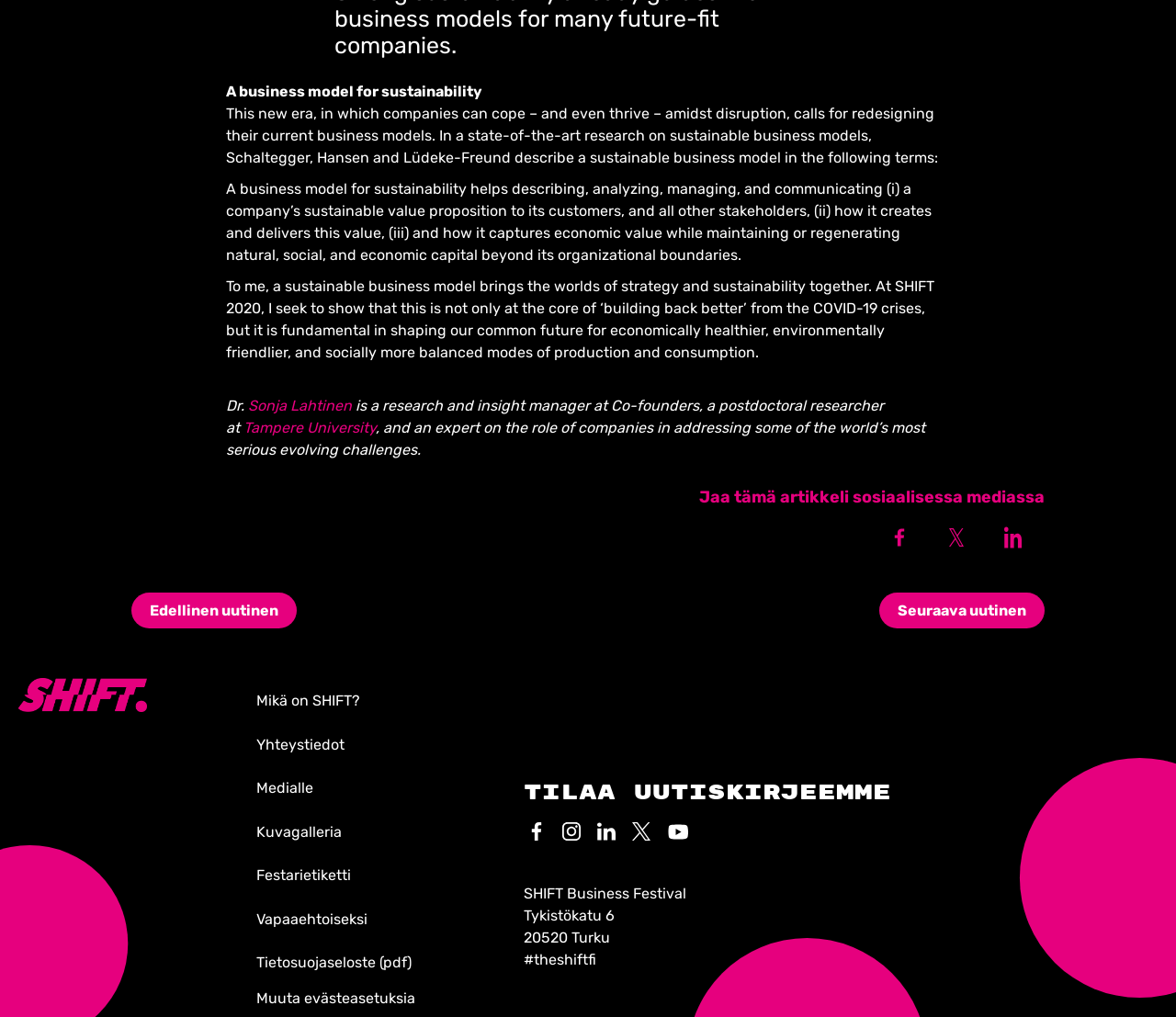Please identify the coordinates of the bounding box for the clickable region that will accomplish this instruction: "Subscribe to our newsletter".

[0.446, 0.767, 0.758, 0.792]